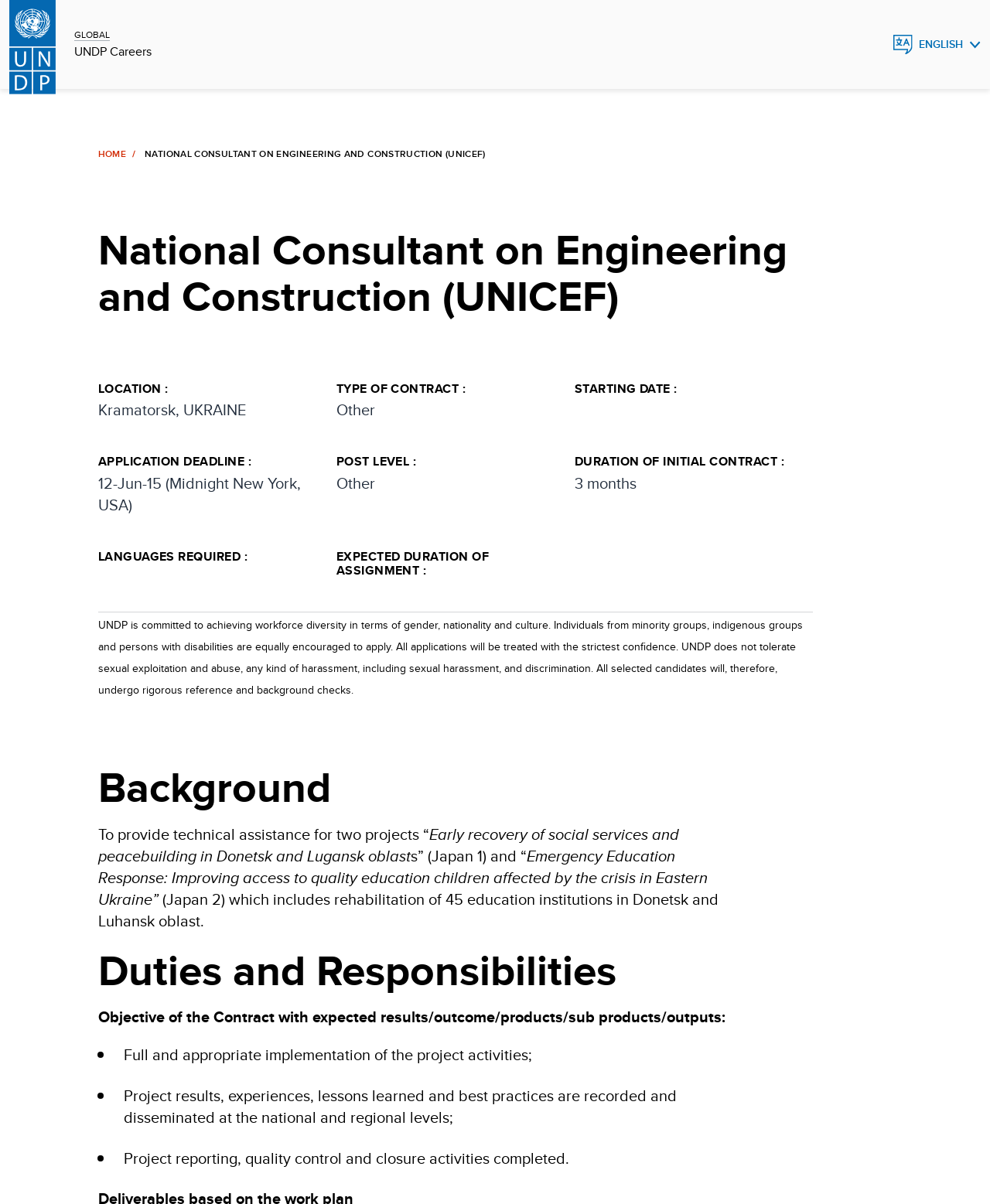Answer the following in one word or a short phrase: 
What is the language required for the job?

Not specified